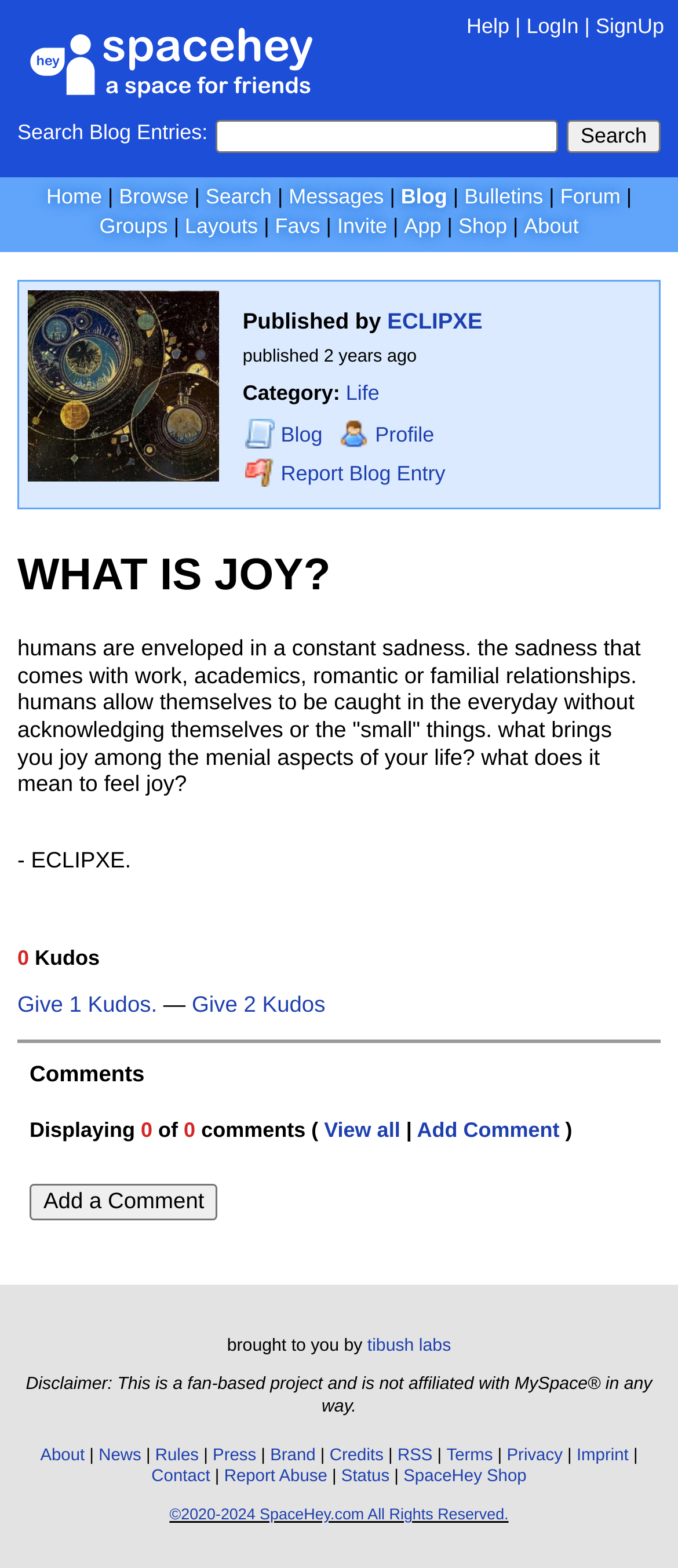Please locate the clickable area by providing the bounding box coordinates to follow this instruction: "Add a Comment".

[0.044, 0.755, 0.322, 0.778]